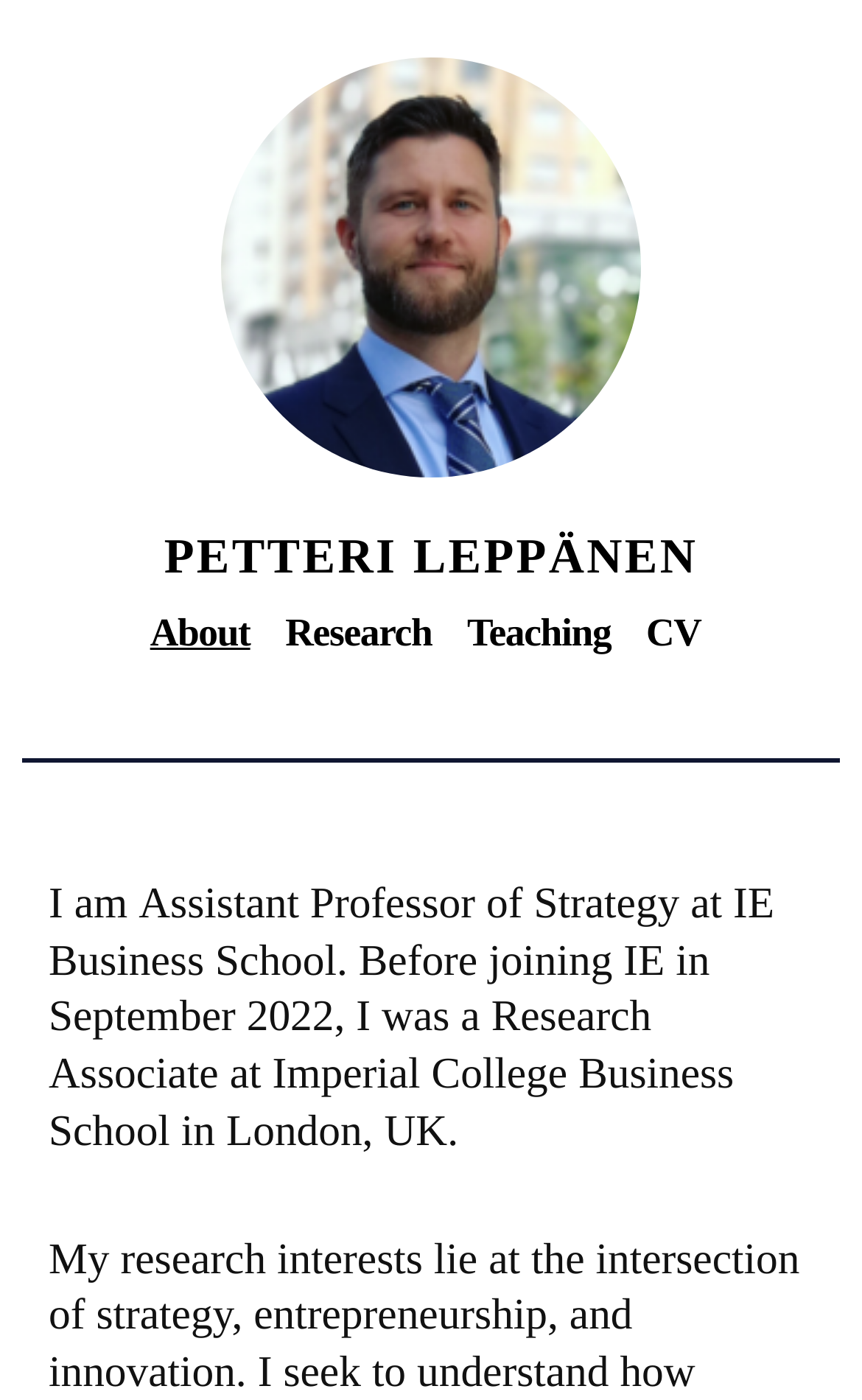Provide your answer in a single word or phrase: 
What is the current affiliation of Petteri Leppänen?

IE Business School